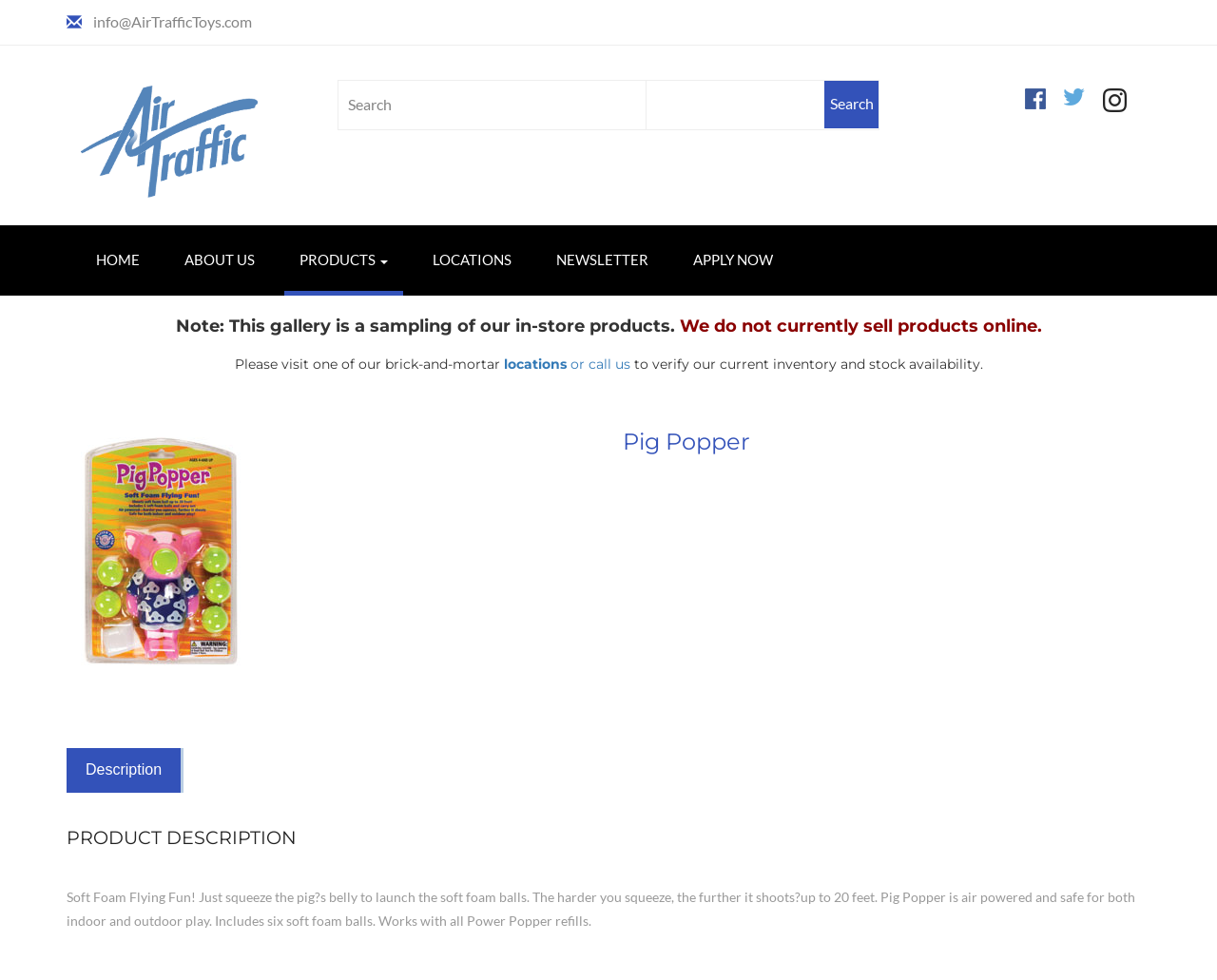Please predict the bounding box coordinates (top-left x, top-left y, bottom-right x, bottom-right y) for the UI element in the screenshot that fits the description: locations or call us

[0.414, 0.362, 0.518, 0.38]